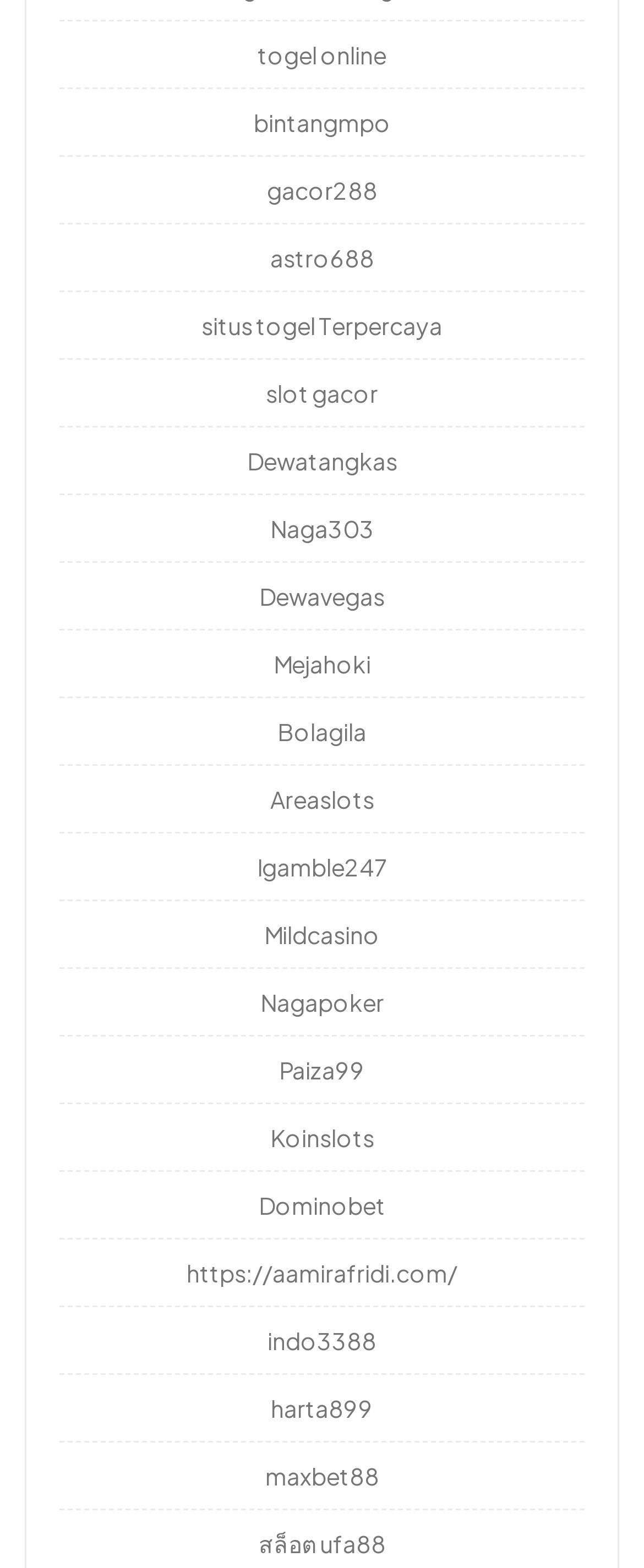Determine the bounding box coordinates for the element that should be clicked to follow this instruction: "check out Areaslots". The coordinates should be given as four float numbers between 0 and 1, in the format [left, top, right, bottom].

[0.419, 0.5, 0.581, 0.519]